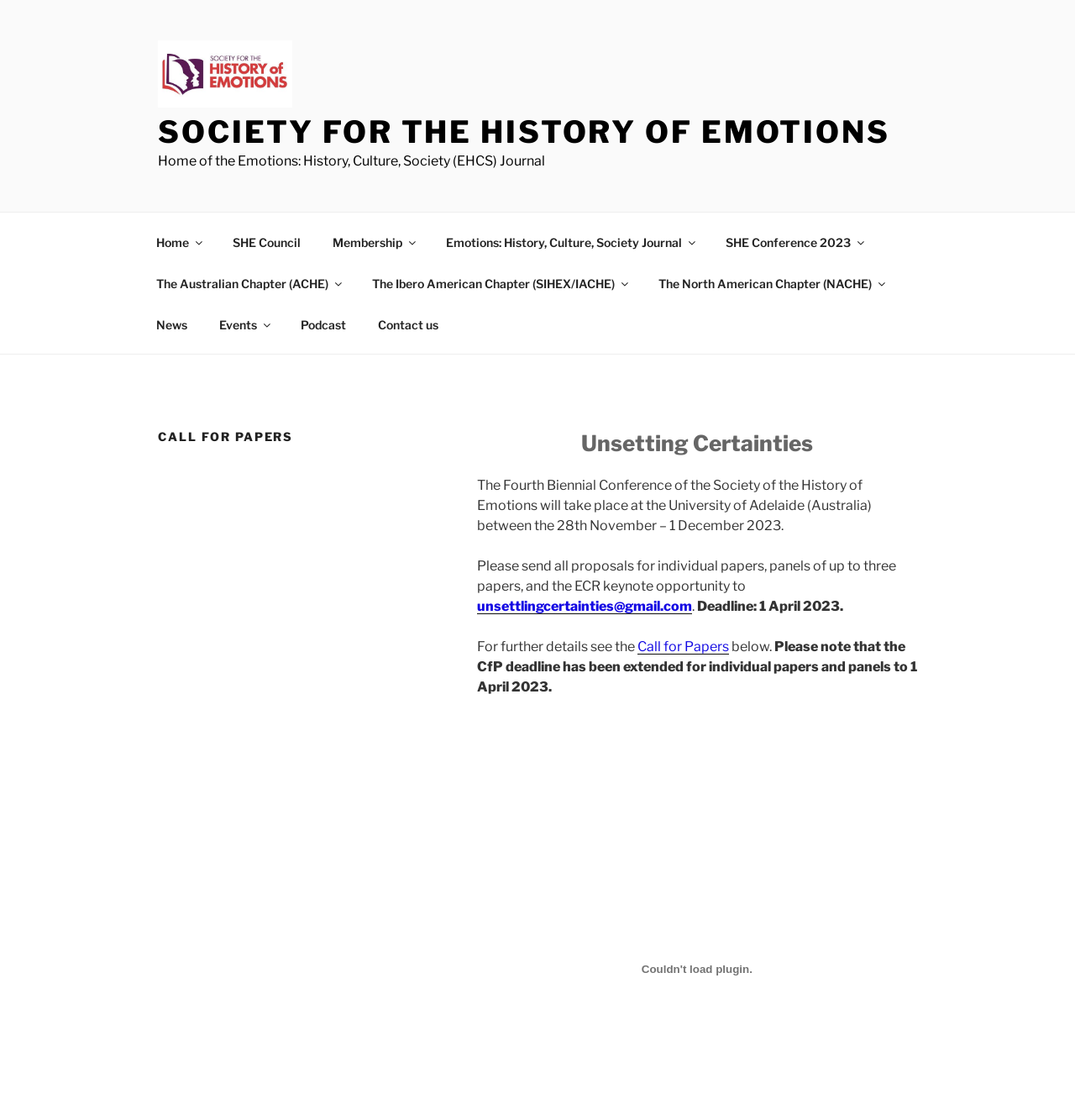Can you determine the bounding box coordinates of the area that needs to be clicked to fulfill the following instruction: "Click the 'SIGN UP' button to complete the subscription"?

None